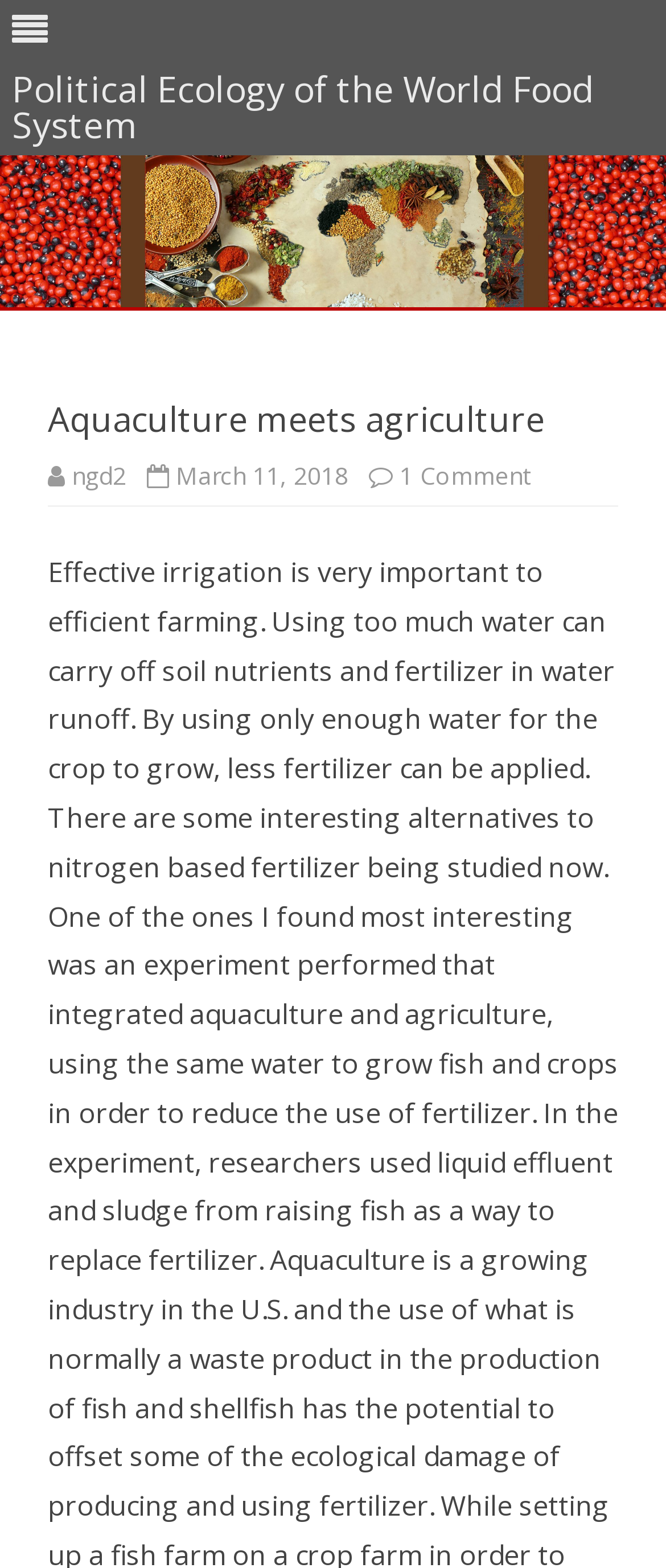How many comments are there on the article?
Refer to the image and provide a one-word or short phrase answer.

1